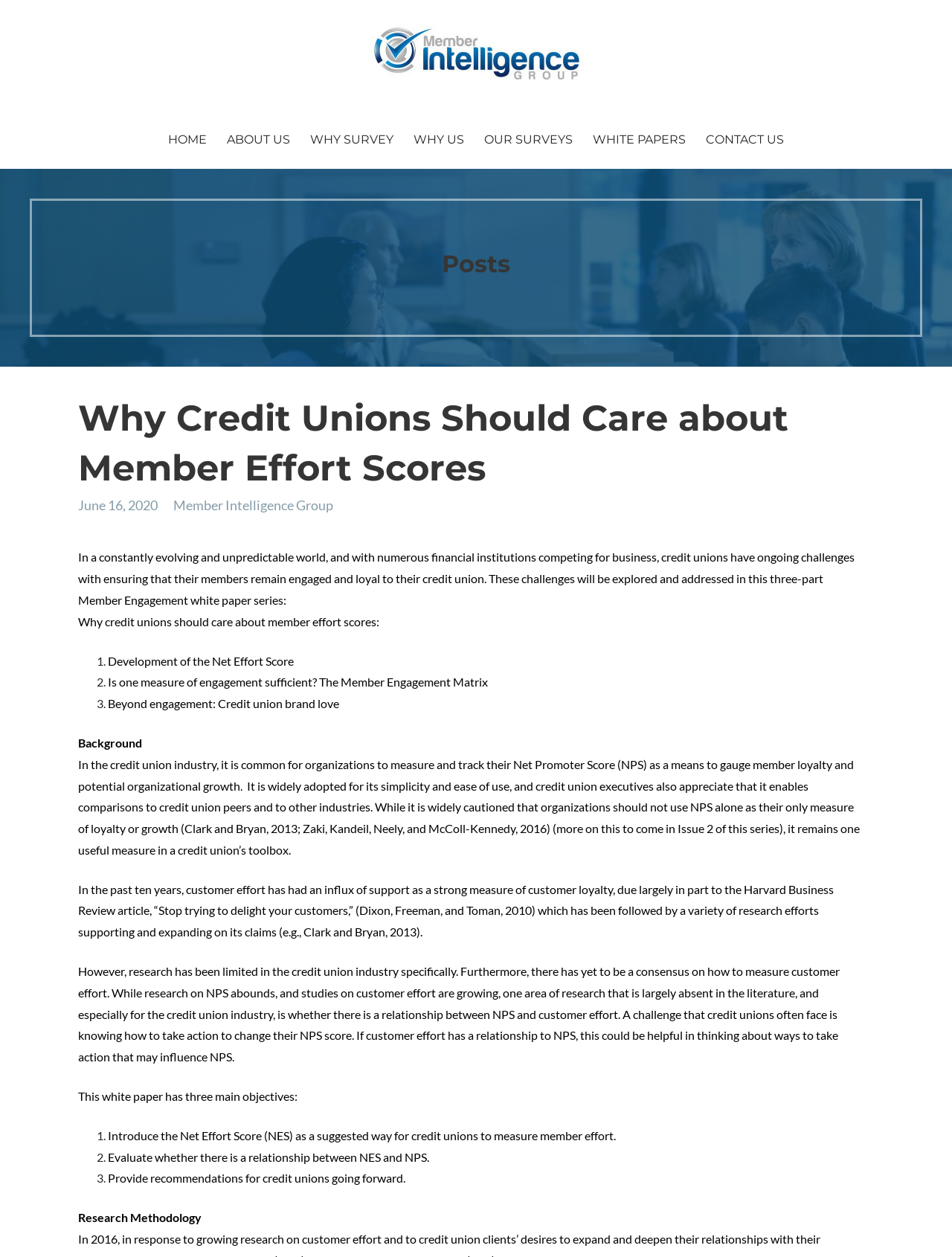What are the three main objectives of the white paper?
Provide a short answer using one word or a brief phrase based on the image.

Introduce NES, evaluate NES and NPS, provide recommendations